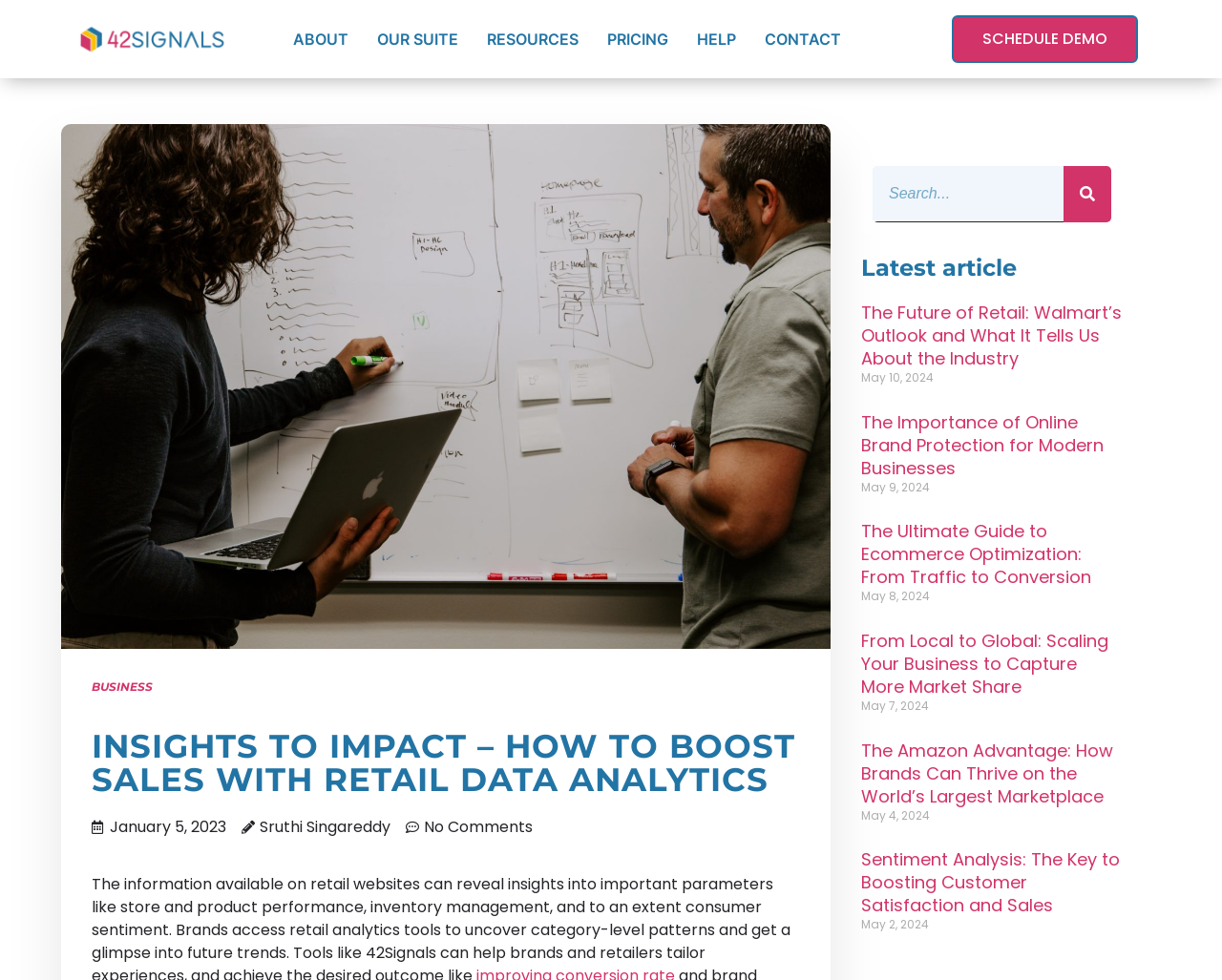Can you specify the bounding box coordinates of the area that needs to be clicked to fulfill the following instruction: "Read the article about boosting sales with retail data analytics"?

[0.075, 0.745, 0.655, 0.813]